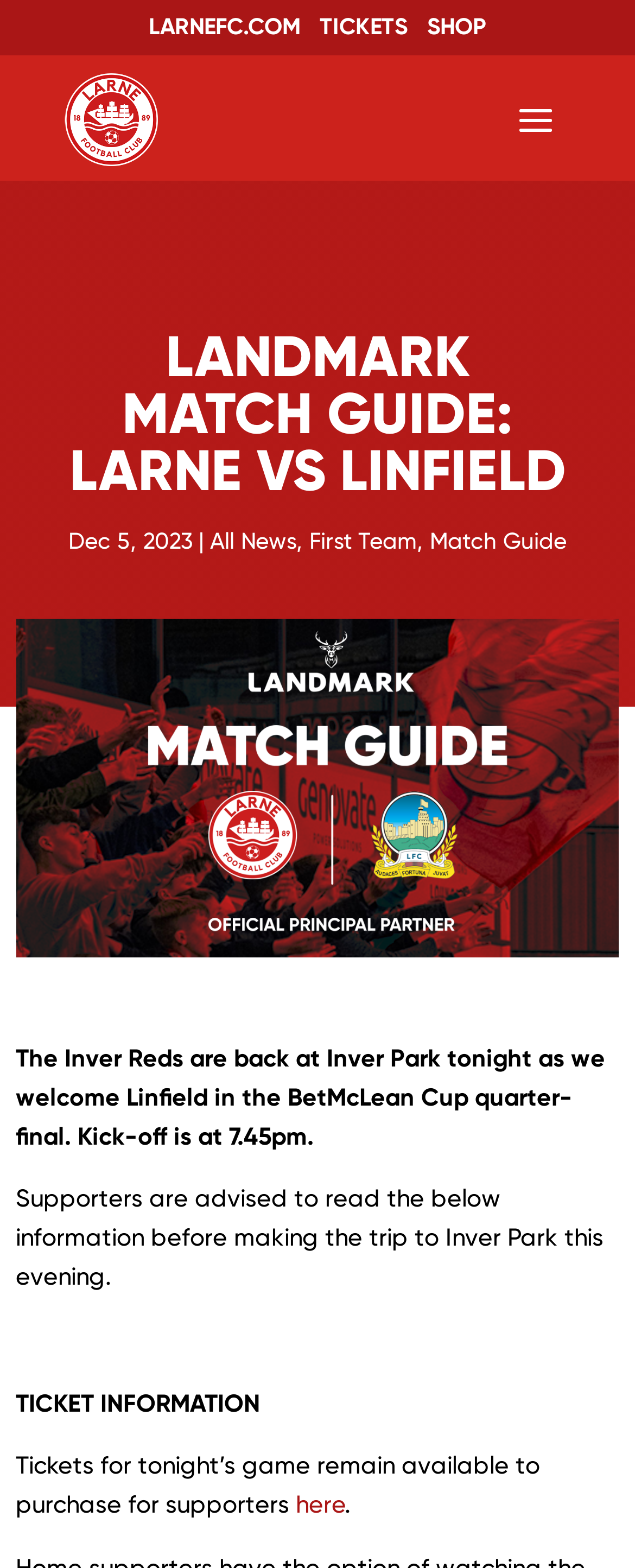Produce a meticulous description of the webpage.

The webpage is about a match guide for a football game between Larne and Linfield. At the top, there is a navigation bar with four links: "LARNEFC.COM", "TICKETS", and "SHOP", spaced evenly apart. Below the navigation bar, there is a large heading that reads "LANDMARK MATCH GUIDE: LARNE VS LINFIELD". 

To the right of the heading, there is a date "Dec 5, 2023" followed by a vertical line and three links: "All News", "First Team", and "Match Guide". 

Below the heading, there is a large image that spans almost the entire width of the page. 

Under the image, there is a main content section. The first paragraph reads "The Inver Reds are back at Inver Park tonight as we welcome Linfield in the BetMcLean Cup quarter-final. Kick-off is at 7.45pm." 

The next paragraph advises supporters to read the information below before attending the game. 

There is a section titled "TICKET INFORMATION" which informs that tickets for the game are still available for purchase, with a link to buy them.